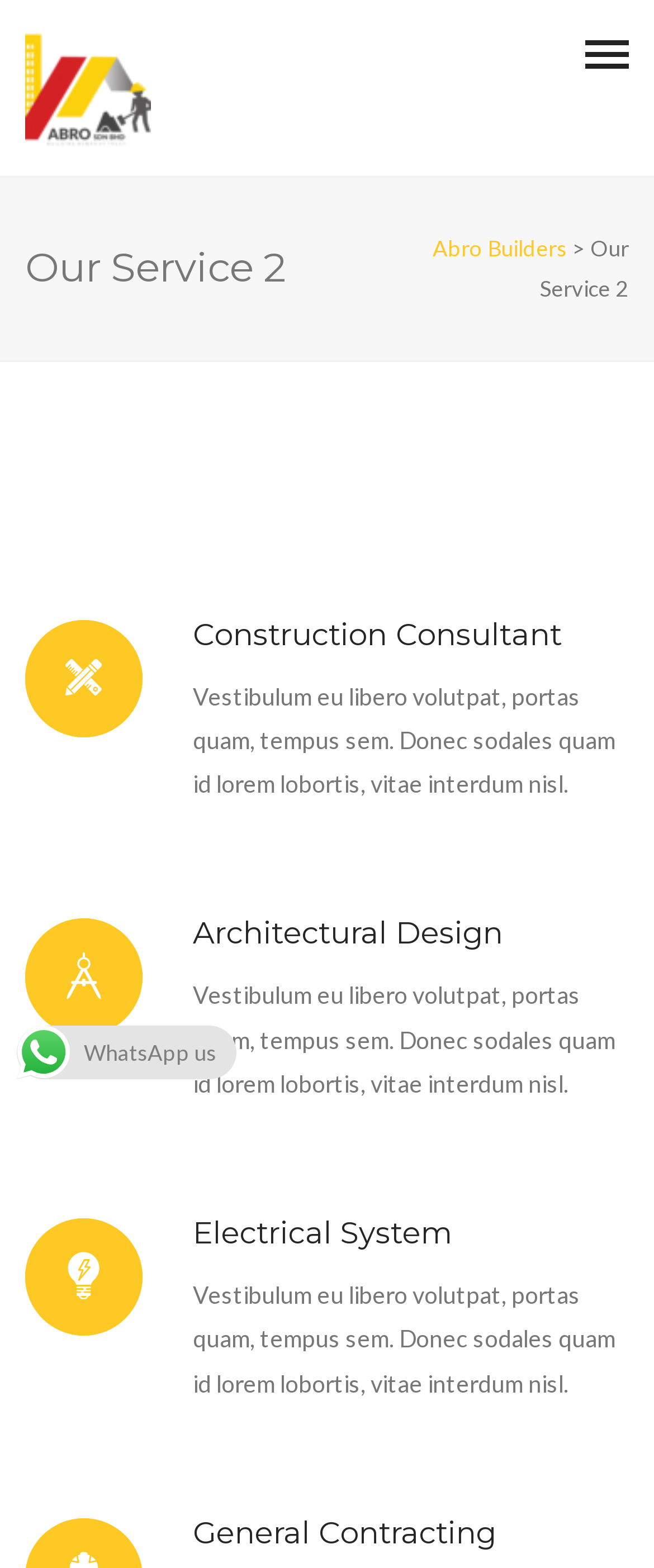Provide a thorough description of the webpage you see.

The webpage is about the services offered by Abro Builders. At the top, there is a link on the left side, followed by a table layout that spans most of the width. Within this table, there is a heading that reads "Our Service 2" on the left, and a link to "Abro Builders" on the right, accompanied by a greater-than symbol.

Below this table, there are four headings, each describing a different service: "Construction Consultant", "Architectural Design", "Electrical System", and "General Contracting". These headings are stacked vertically, with the first one starting from the top-left corner and the last one reaching the bottom of the page.

To the right of each heading, there is a block of text that provides a brief description of the service. The text is written in a formal tone and appears to be a summary of the service.

On the right side of the page, there is a small image, and below it, a static text that reads "WhatsApp us". This suggests that the company provides a WhatsApp contact option.

Overall, the webpage presents a clear and organized structure, with headings and descriptions that provide an overview of the services offered by Abro Builders.